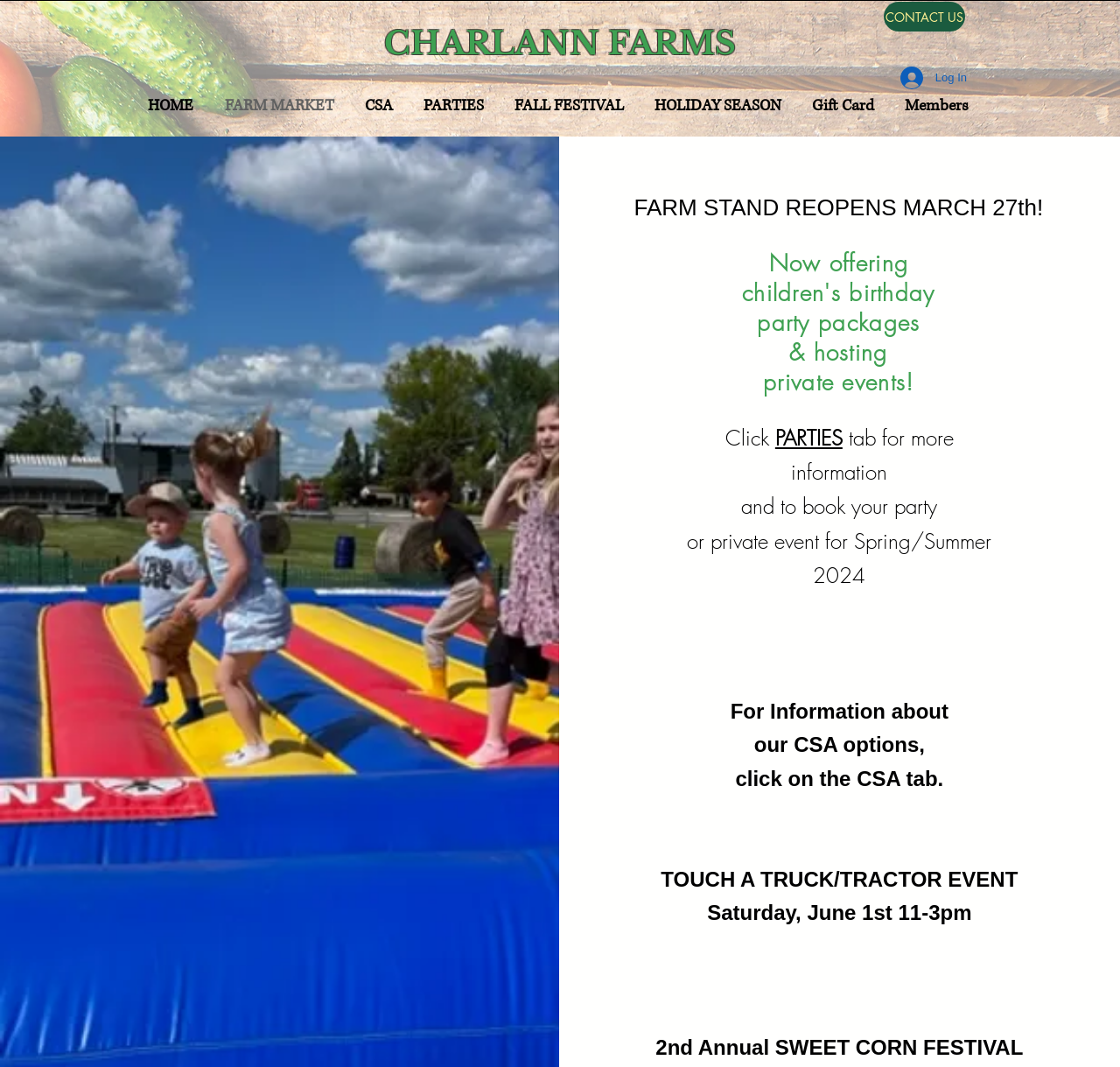Locate the bounding box coordinates of the area you need to click to fulfill this instruction: 'Learn more about PARTIES'. The coordinates must be in the form of four float numbers ranging from 0 to 1: [left, top, right, bottom].

[0.692, 0.397, 0.752, 0.423]